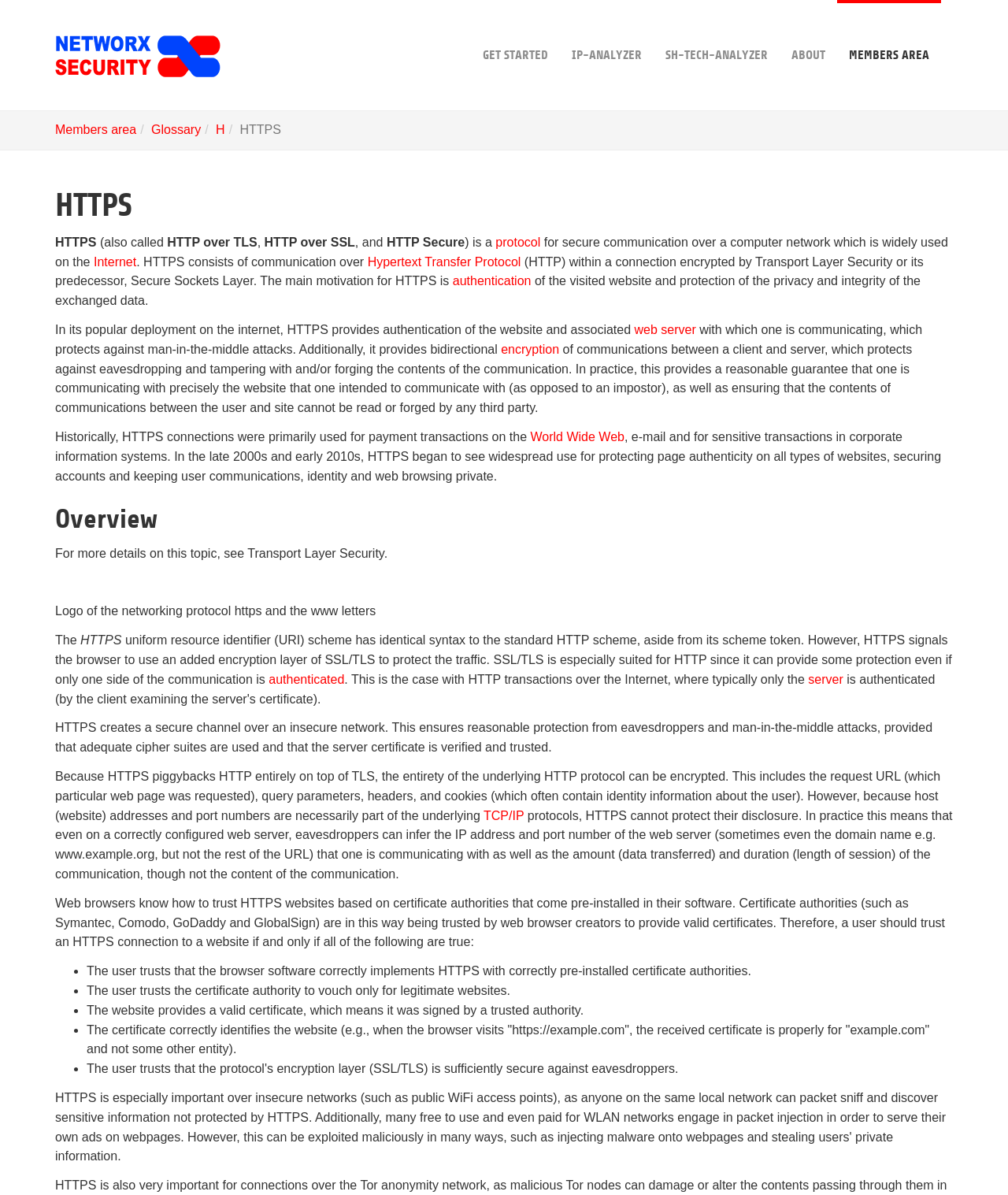Answer the question with a single word or phrase: 
What is required for a user to trust an HTTPS connection?

Four conditions